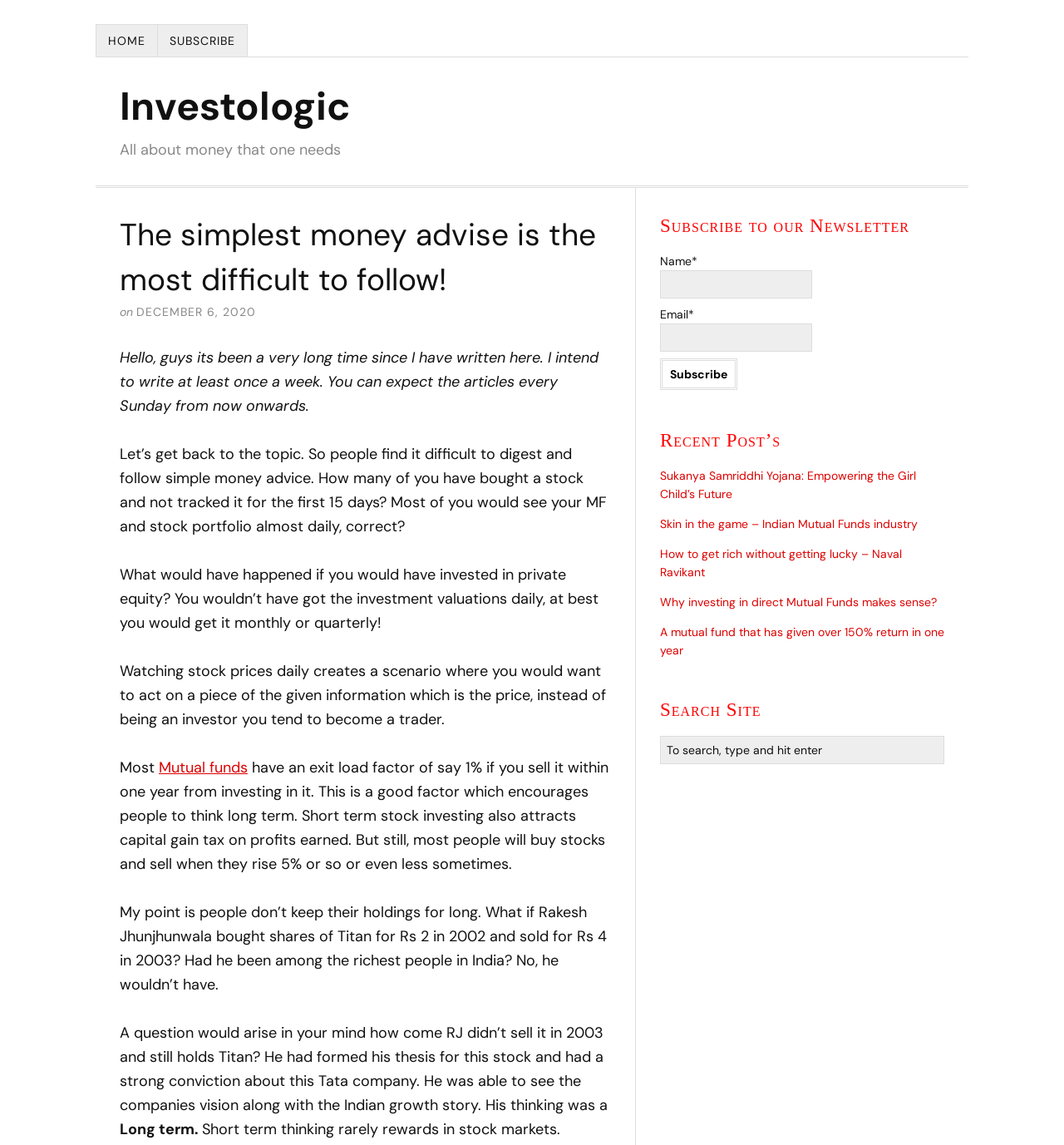Provide a brief response to the question below using a single word or phrase: 
What type of investments are discussed on this webpage?

Stocks and mutual funds